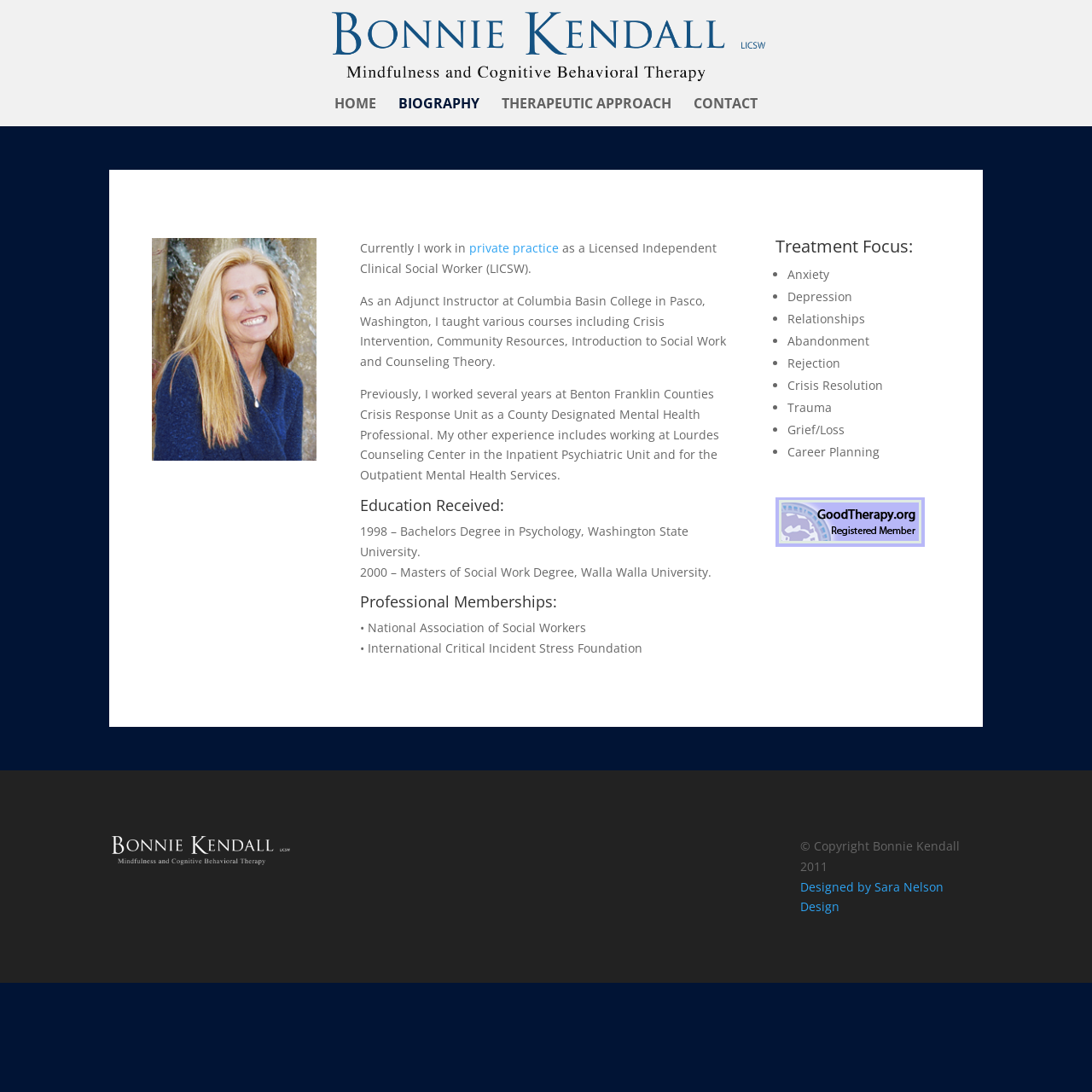Can you specify the bounding box coordinates of the area that needs to be clicked to fulfill the following instruction: "Learn about the therapist's treatment focus"?

[0.71, 0.218, 0.861, 0.242]